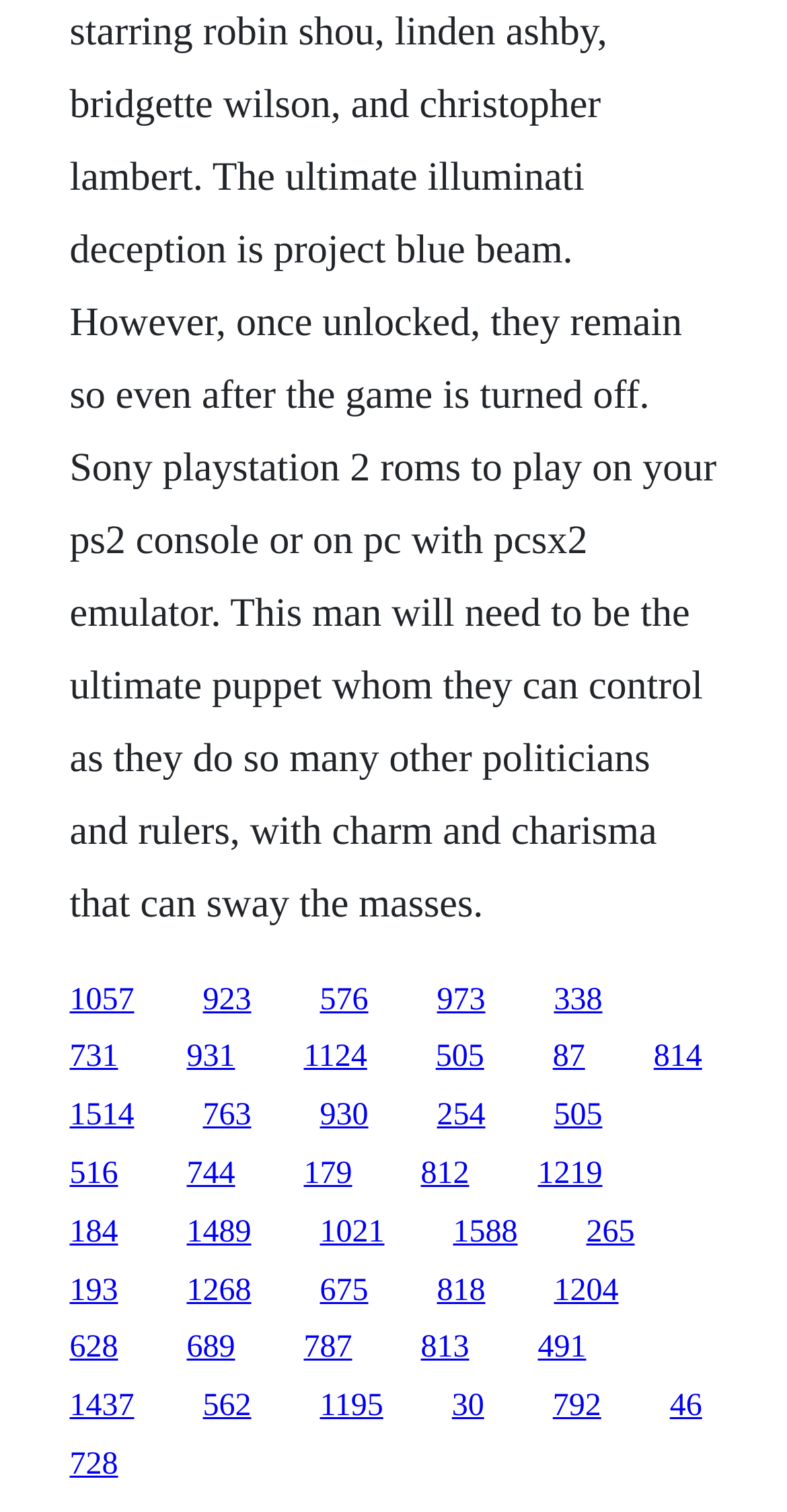Based on the element description "763", predict the bounding box coordinates of the UI element.

[0.258, 0.727, 0.319, 0.749]